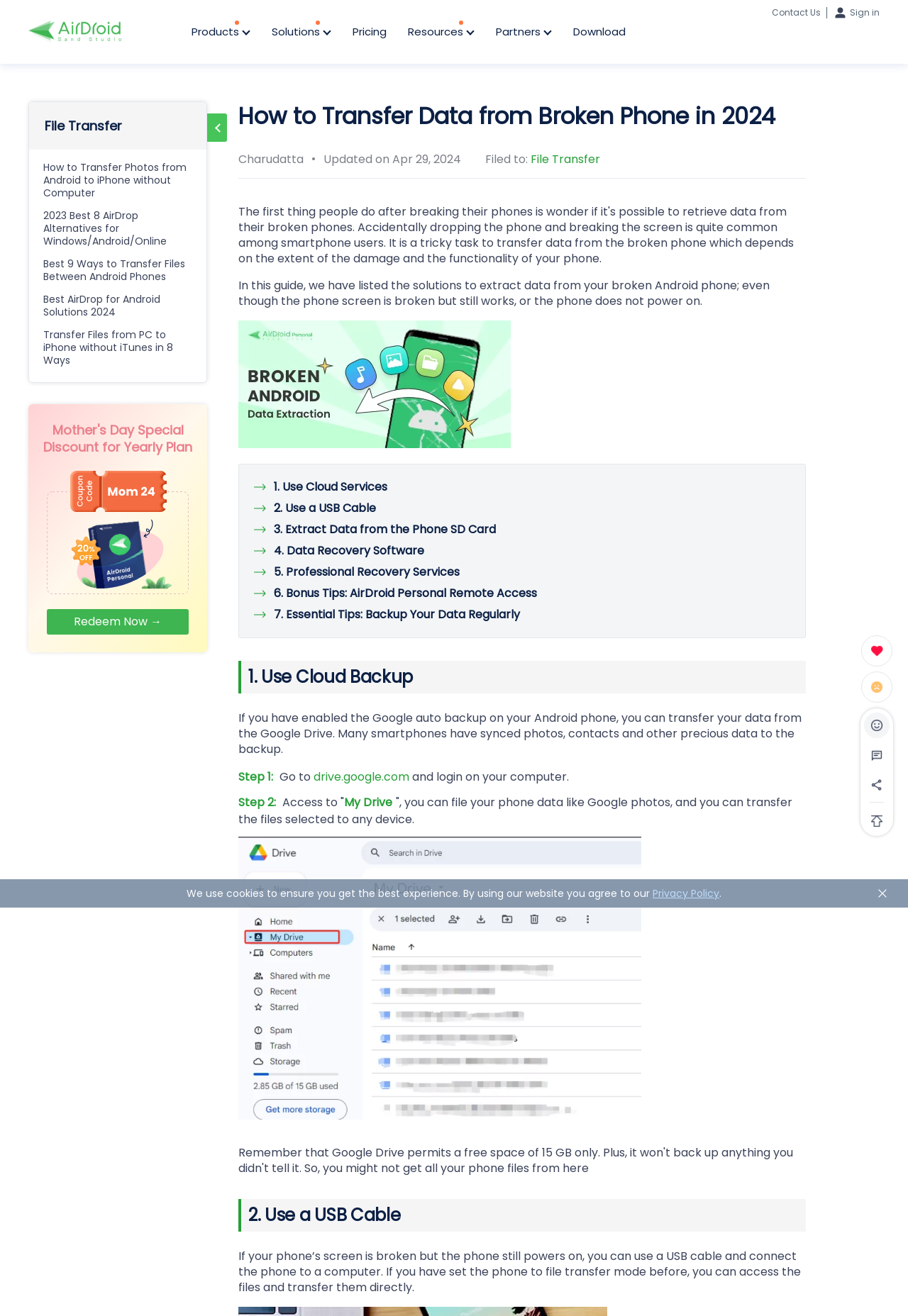Carefully examine the image and provide an in-depth answer to the question: What is the purpose of enabling Google auto backup on an Android phone?

The webpage mentions that enabling Google auto backup on an Android phone allows syncing of precious data like photos and contacts to the backup, which can be accessed later to transfer data from a broken phone.